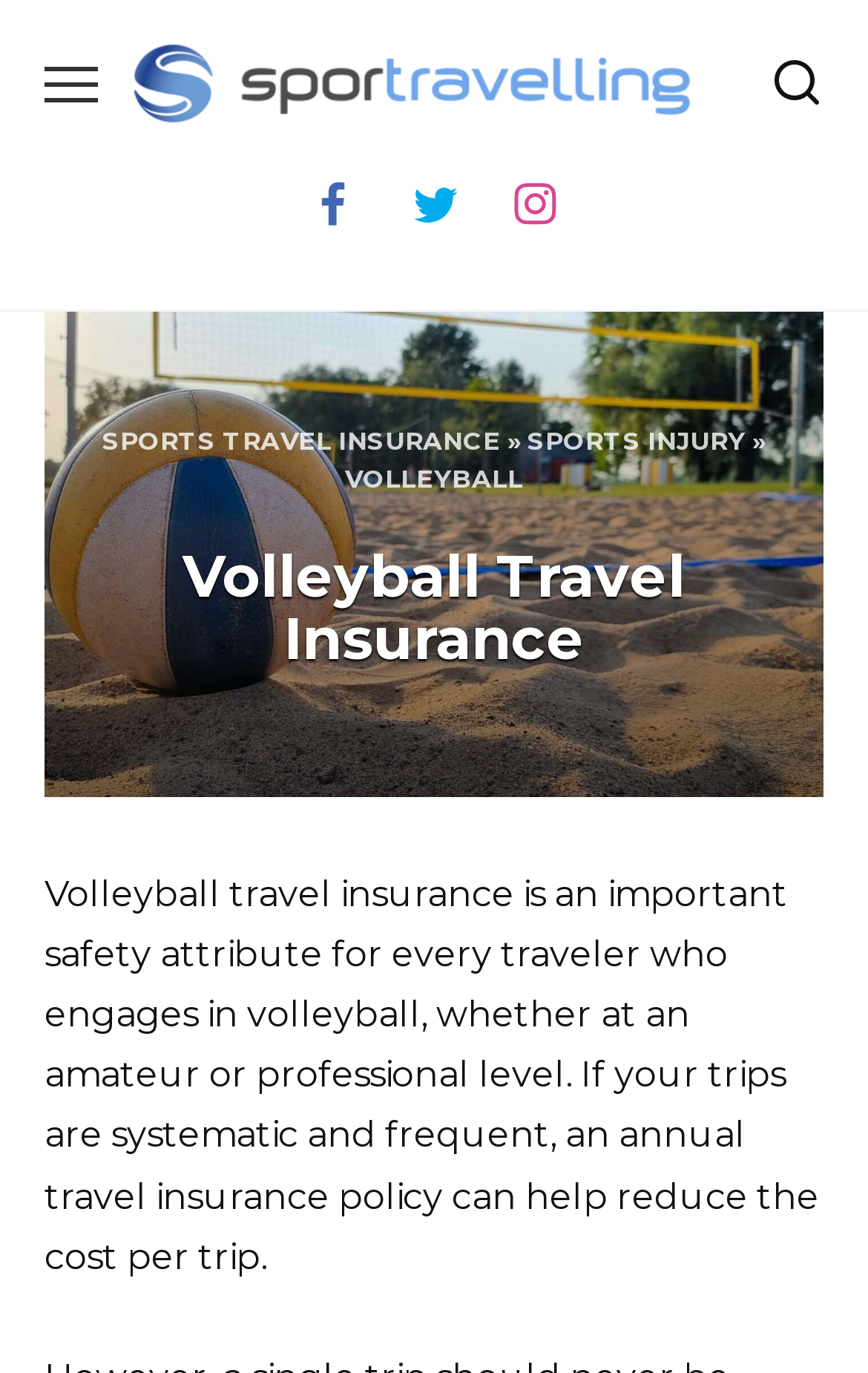What is the main heading of this webpage? Please extract and provide it.

Volleyball Travel Insurance